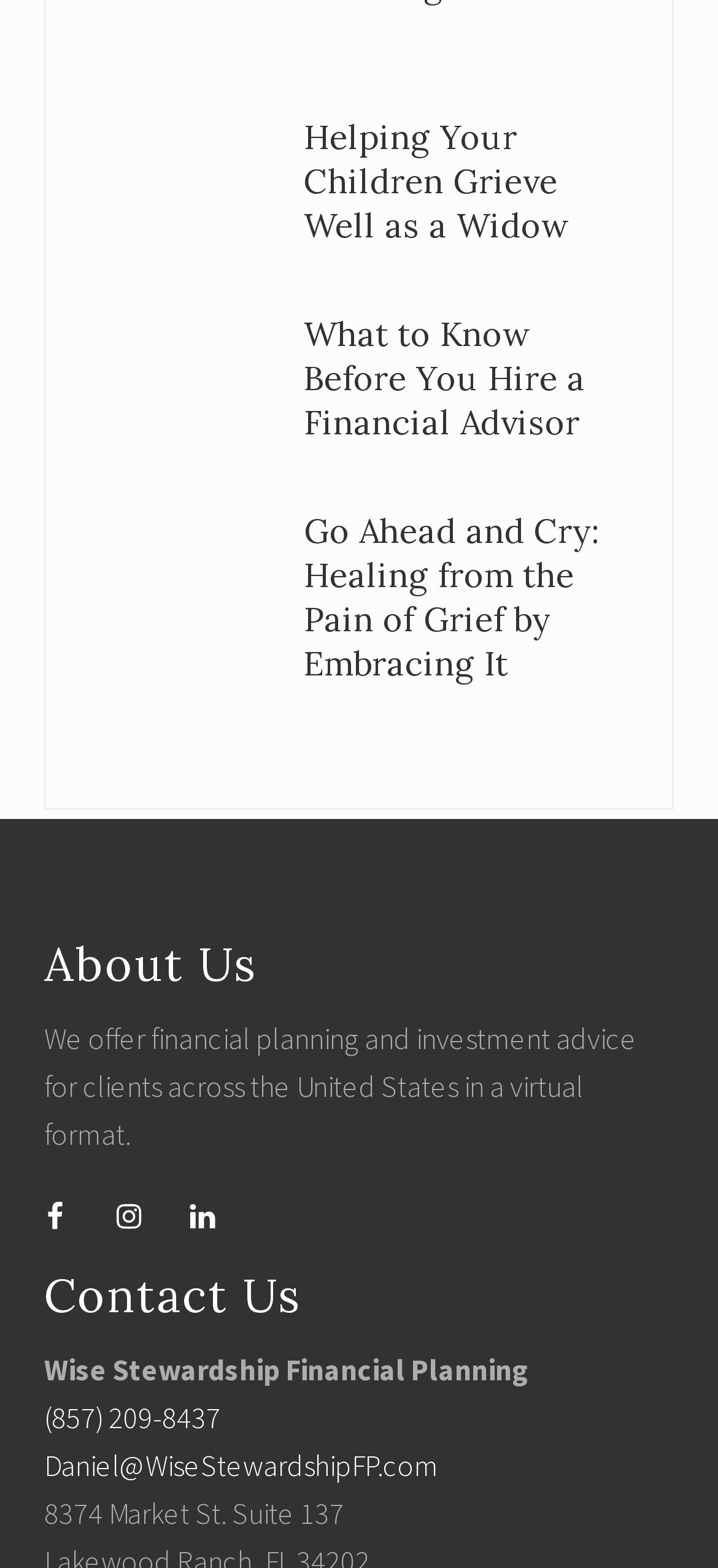Can you find the bounding box coordinates for the element that needs to be clicked to execute this instruction: "Read the article about helping children grieve well as a widow"? The coordinates should be given as four float numbers between 0 and 1, i.e., [left, top, right, bottom].

[0.167, 0.073, 0.833, 0.175]